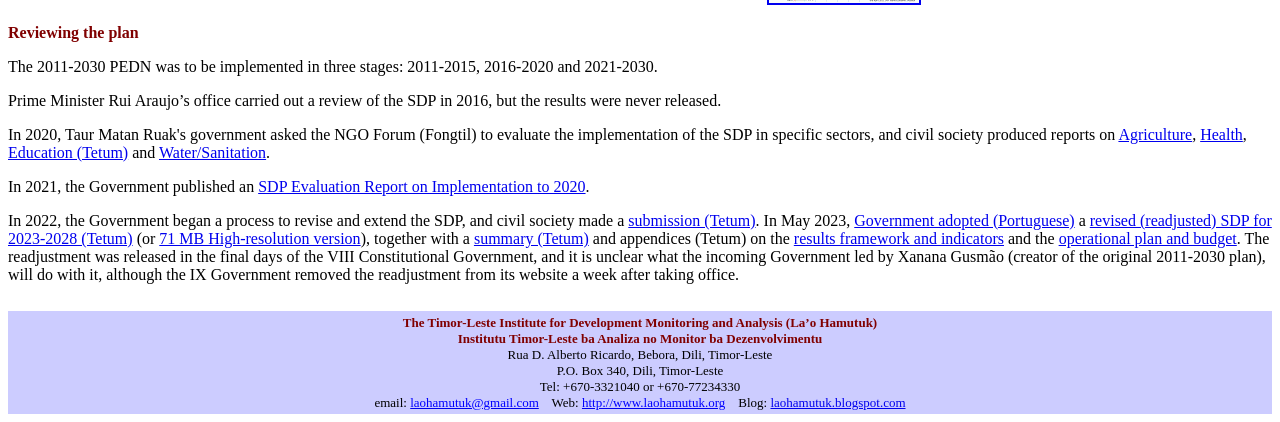Analyze the image and provide a detailed answer to the question: What is the name of the government led by Xanana Gusmão?

The name of the government is mentioned in the text as 'the IX Government', which is led by Xanana Gusmão.